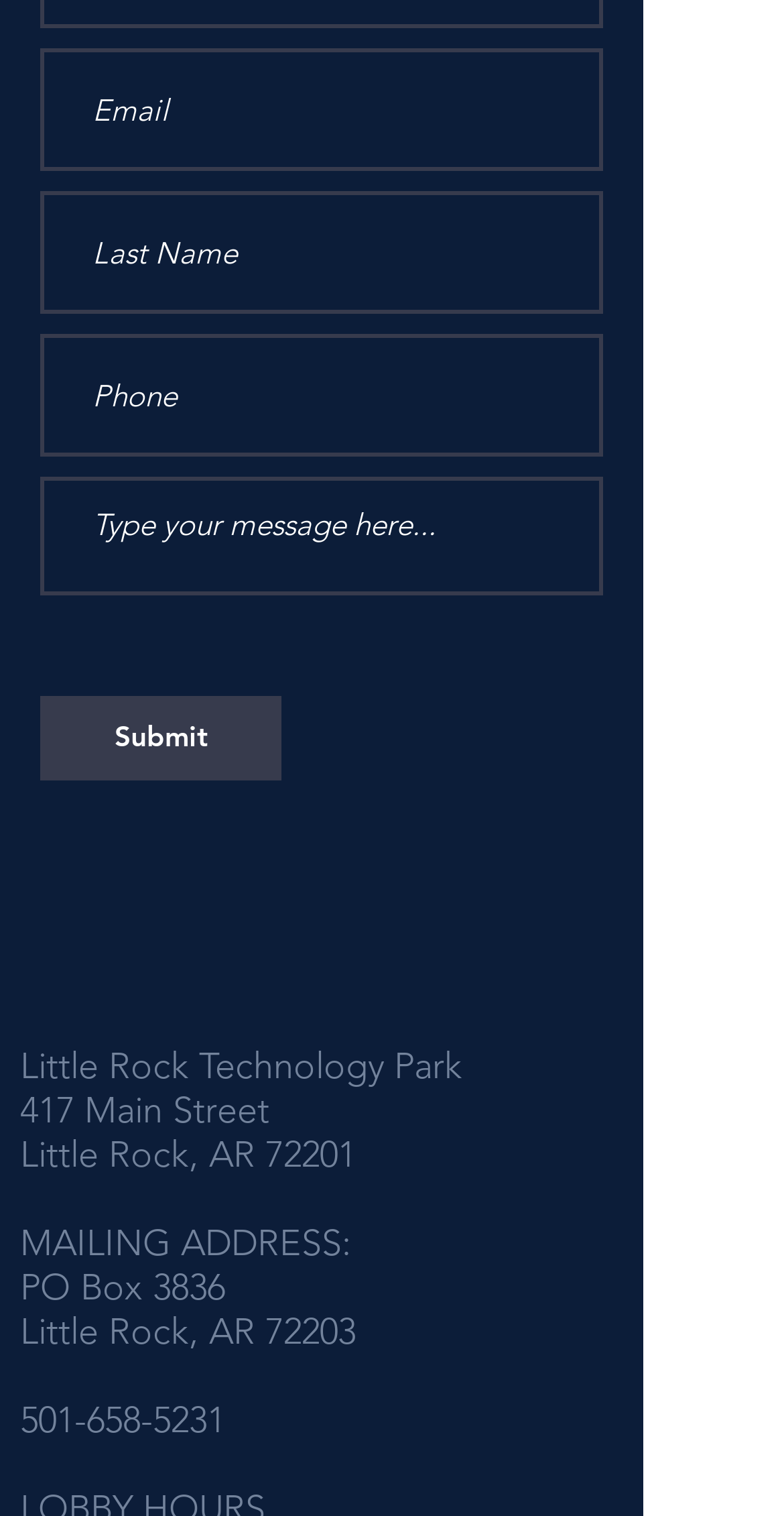Indicate the bounding box coordinates of the clickable region to achieve the following instruction: "Visit Facebook."

[0.328, 0.597, 0.4, 0.634]